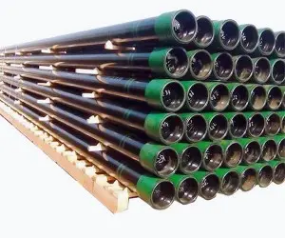What is the primary focus of the pipe arrangement?
Please provide a single word or phrase answer based on the image.

Storage efficiency and ease of access